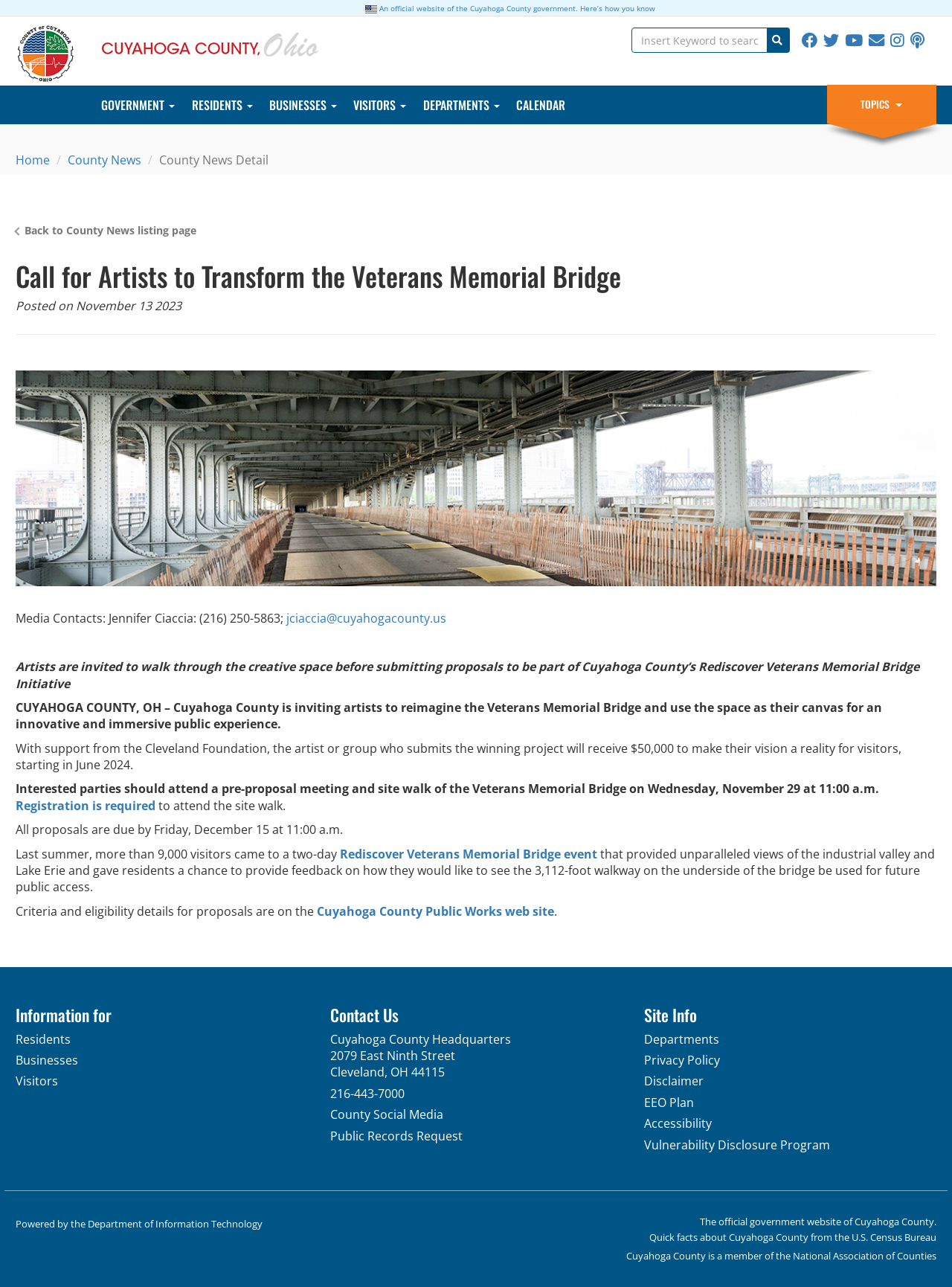Give a one-word or short phrase answer to the question: 
What is the deadline for submitting proposals?

December 15